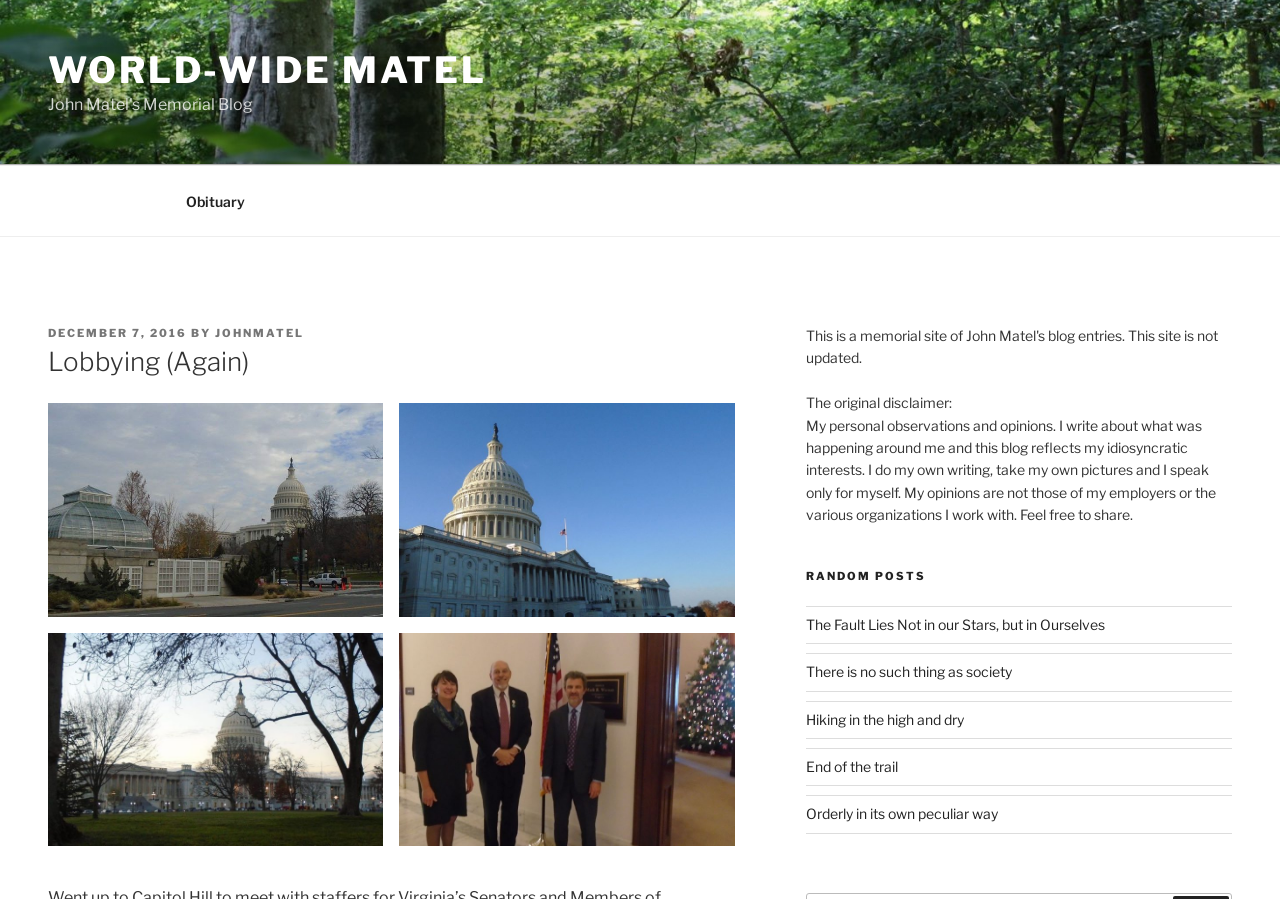What is the disclaimer of the blog?
Please answer the question as detailed as possible.

The disclaimer can be found in the static text 'The original disclaimer:' and the following paragraph, which states that the blog reflects the author's personal observations and opinions.